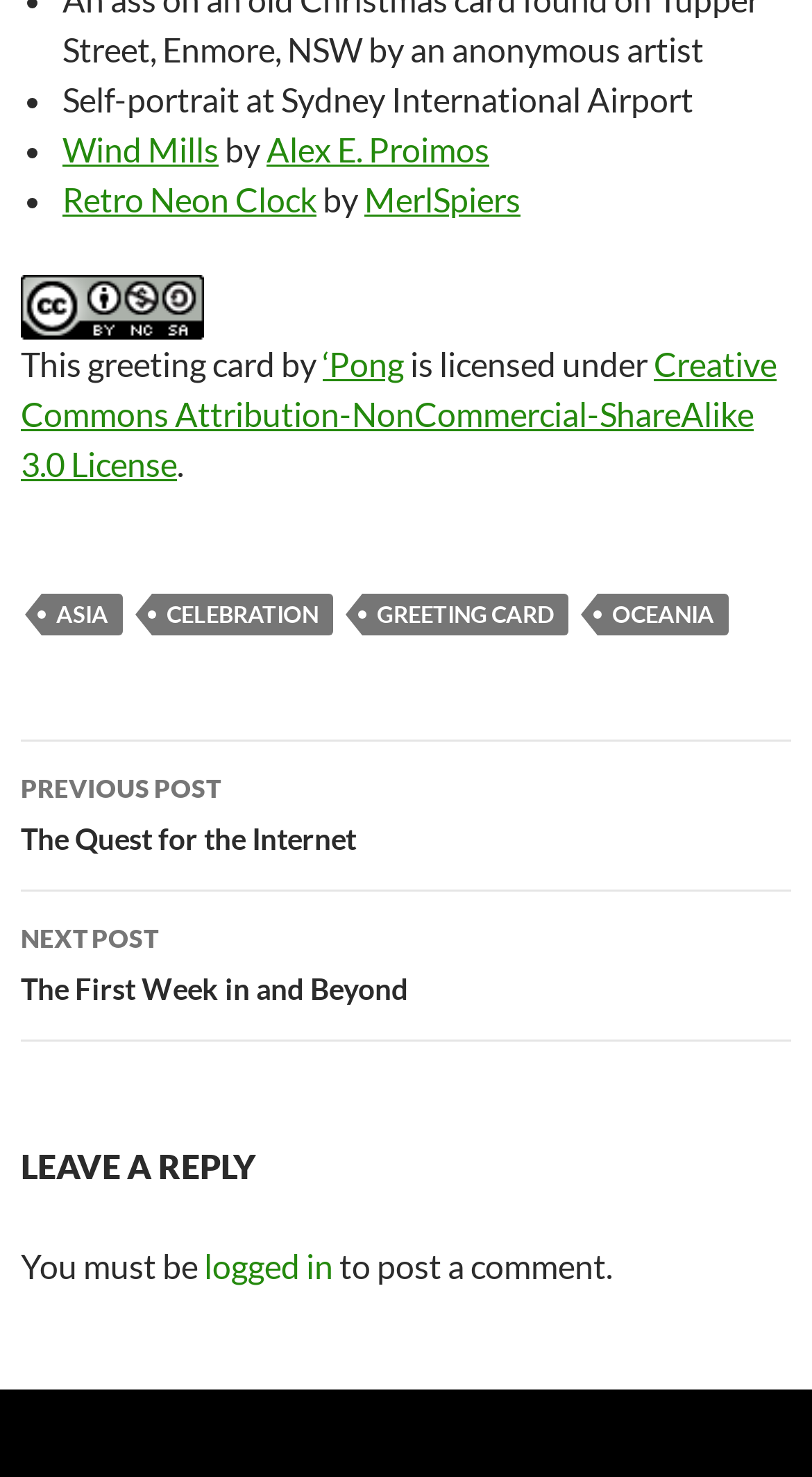Indicate the bounding box coordinates of the element that must be clicked to execute the instruction: "Check the license of the greeting card". The coordinates should be given as four float numbers between 0 and 1, i.e., [left, top, right, bottom].

[0.026, 0.232, 0.956, 0.327]